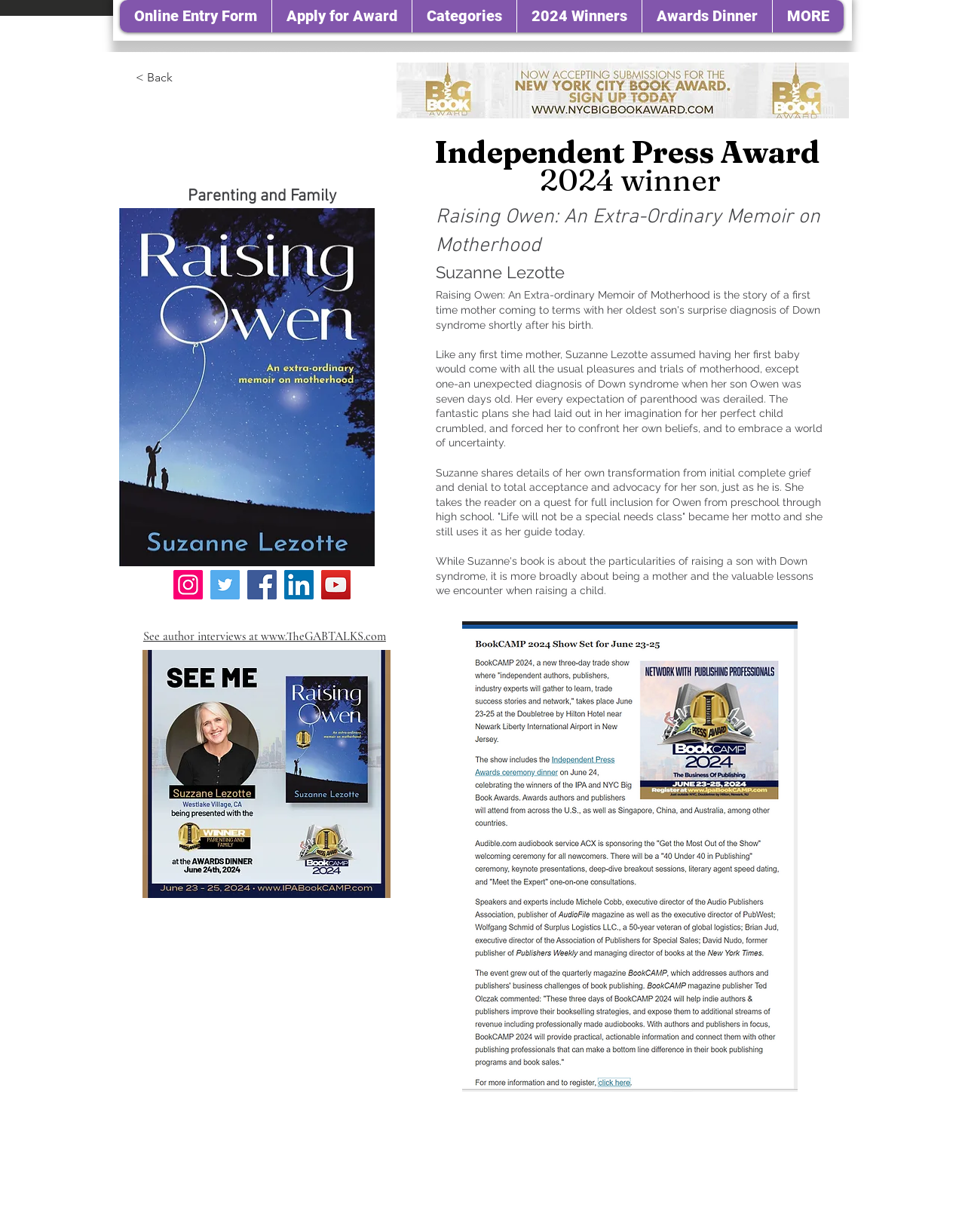Can you provide the bounding box coordinates for the element that should be clicked to implement the instruction: "Check out the author's interview on TheGABTALKS.com"?

[0.148, 0.511, 0.4, 0.523]